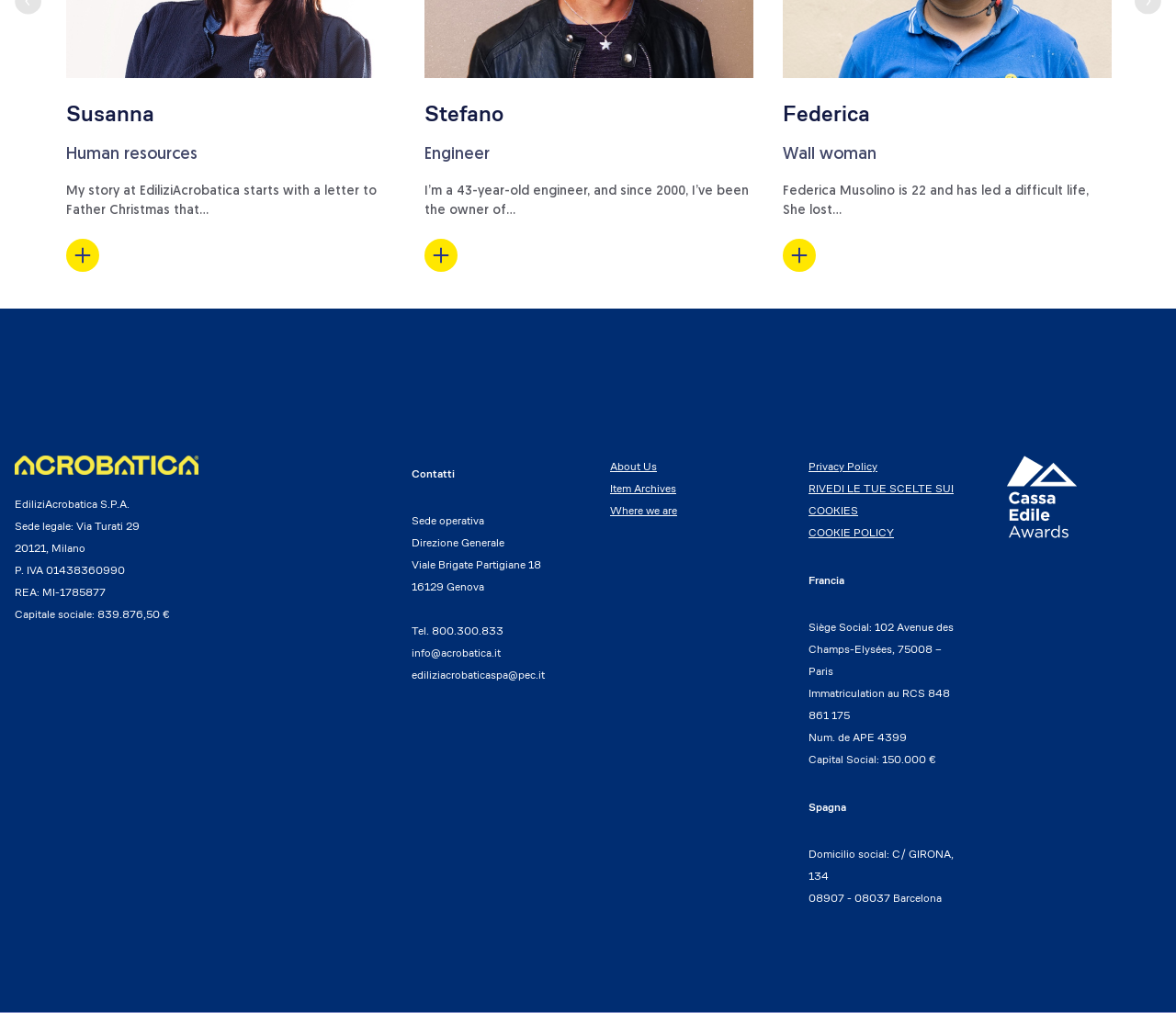What is the phone number of the company?
Answer the question with a detailed and thorough explanation.

I found the phone number '800.300.833' in the section that appears to be the contact information, which is labeled as 'Tel.'.